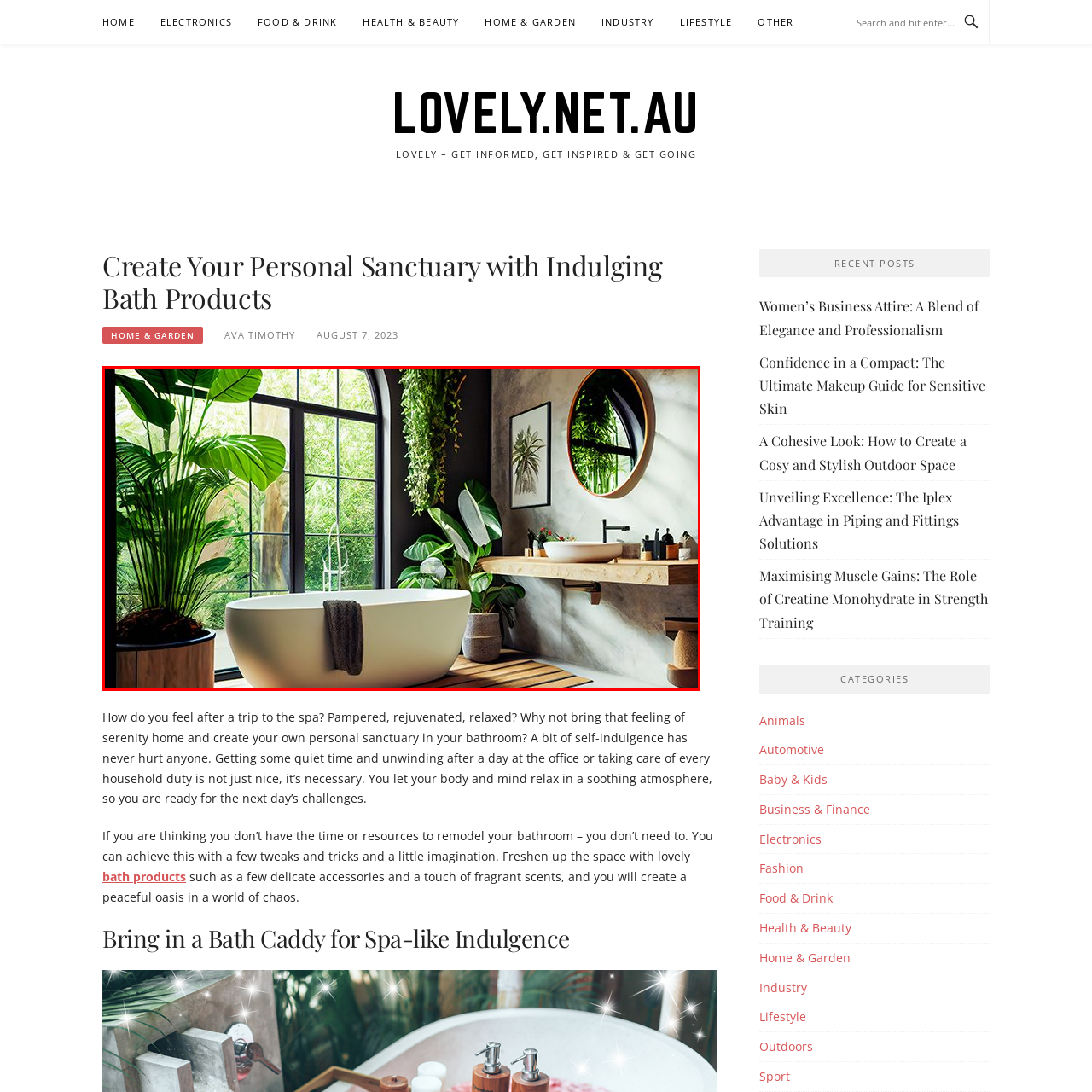Carefully examine the image inside the red box and generate a detailed caption for it.

Transform your bathing experience into a serene retreat with this elegant bathroom design. The centerpiece is a modern, freestanding bathtub, perfectly complemented by lush green plants that bring a touch of nature indoors. Expansive windows drench the space in natural light, framing views of the outdoors, while a oversized round mirror adds a stylish touch above a sleek wooden vanity adorned with carefully arranged bath products. A neutral color palette enhances the feeling of tranquility, making this bathroom an ideal sanctuary for relaxation and self-indulgence. Whether you seek a rejuvenating soak or a mindful moment, this space invites you to create your own personal oasis.